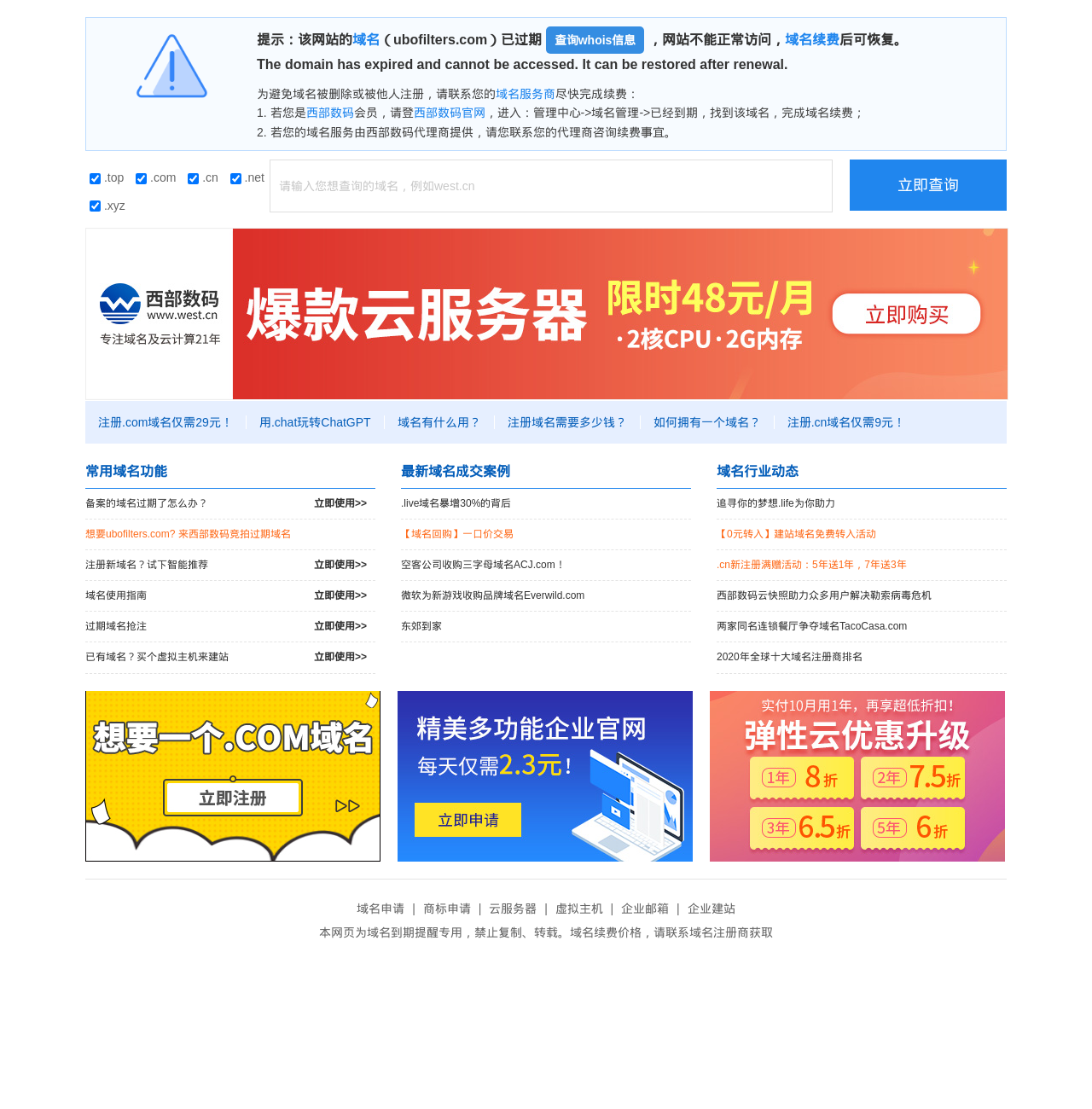Could you determine the bounding box coordinates of the clickable element to complete the instruction: "contact domain service provider"? Provide the coordinates as four float numbers between 0 and 1, i.e., [left, top, right, bottom].

[0.454, 0.078, 0.509, 0.091]